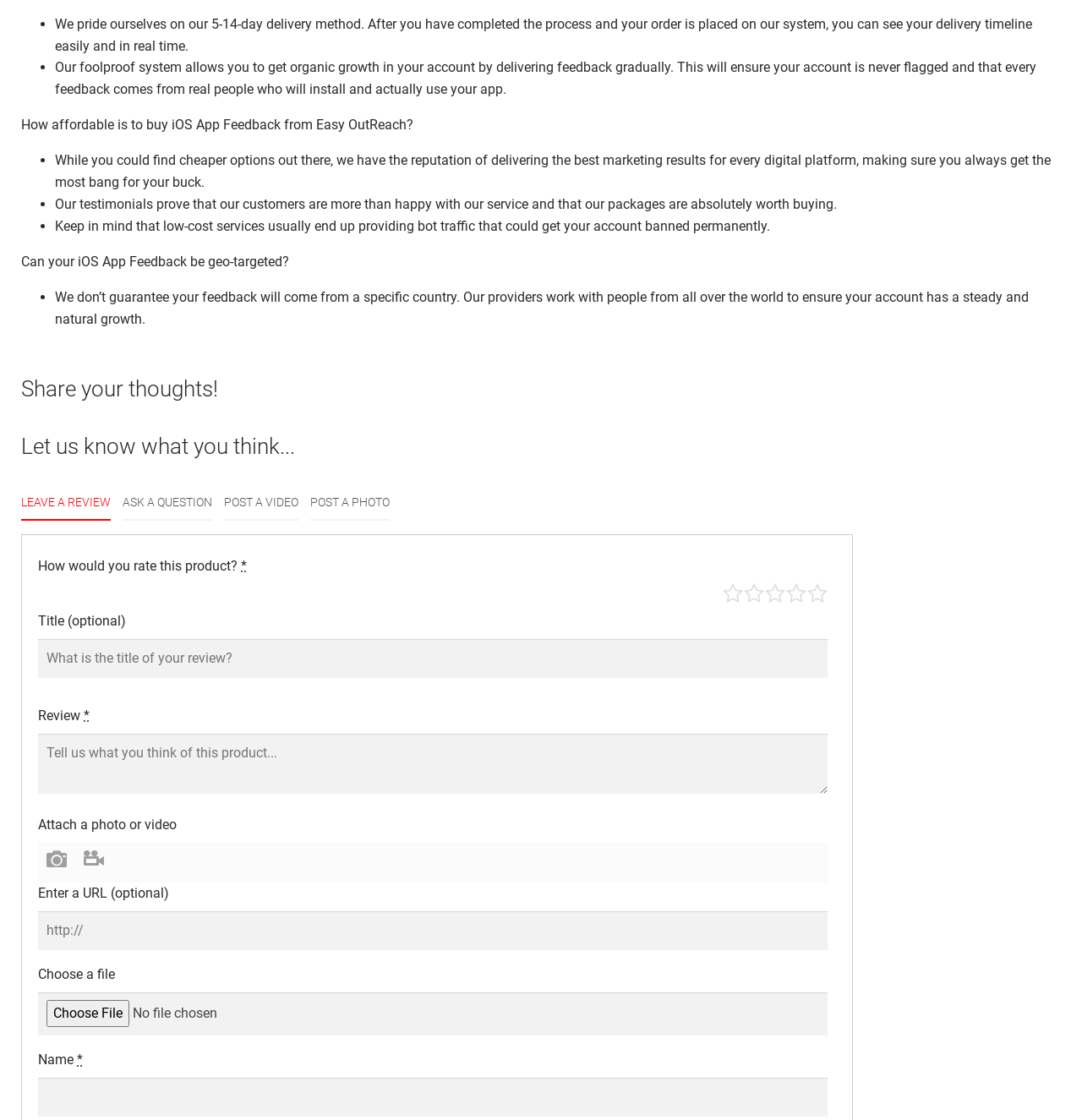What is the delivery method of Easy OutReach?
Using the image as a reference, answer the question with a short word or phrase.

5-14-day delivery